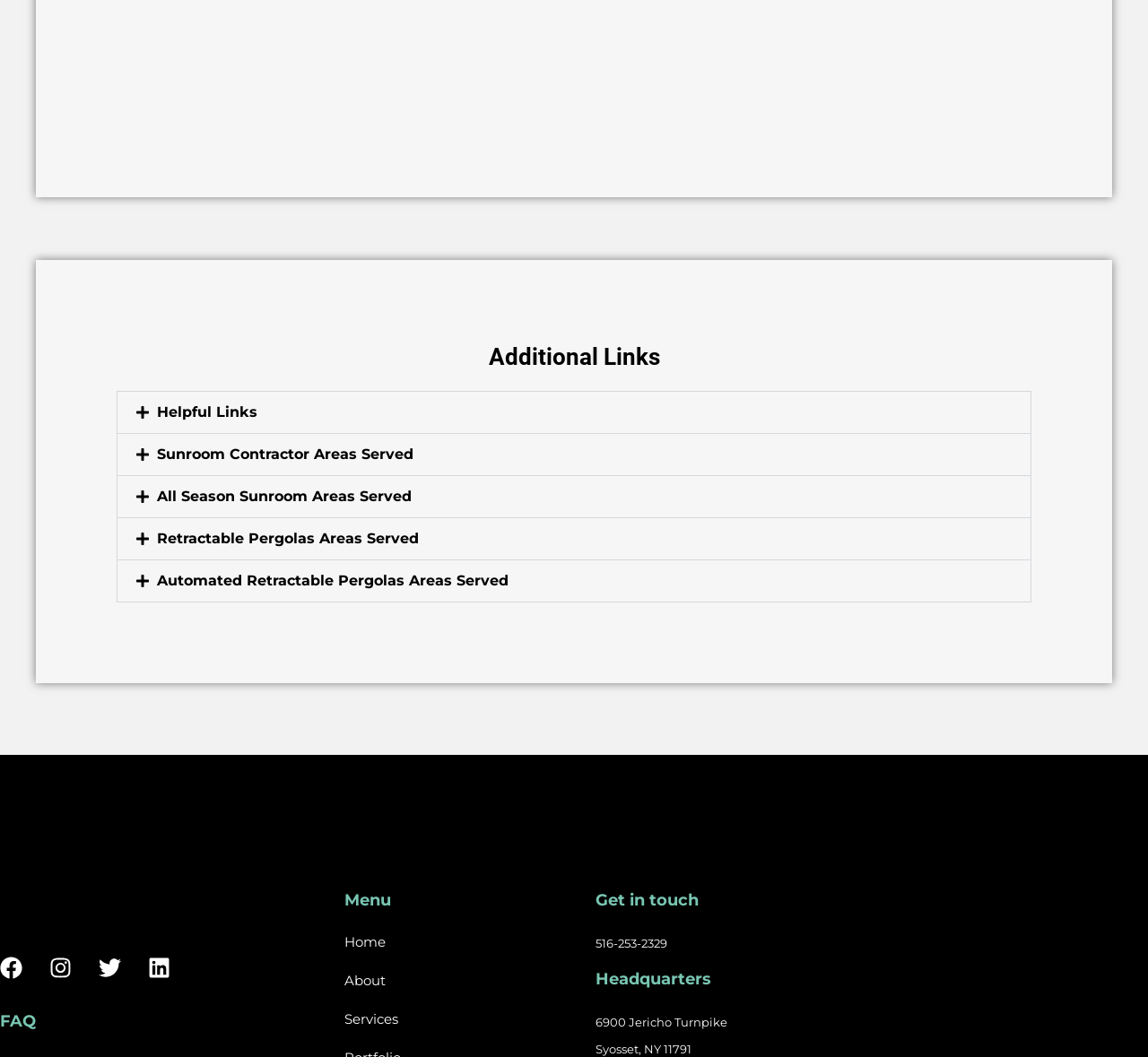Provide the bounding box coordinates of the HTML element described by the text: "Home".

[0.3, 0.88, 0.456, 0.904]